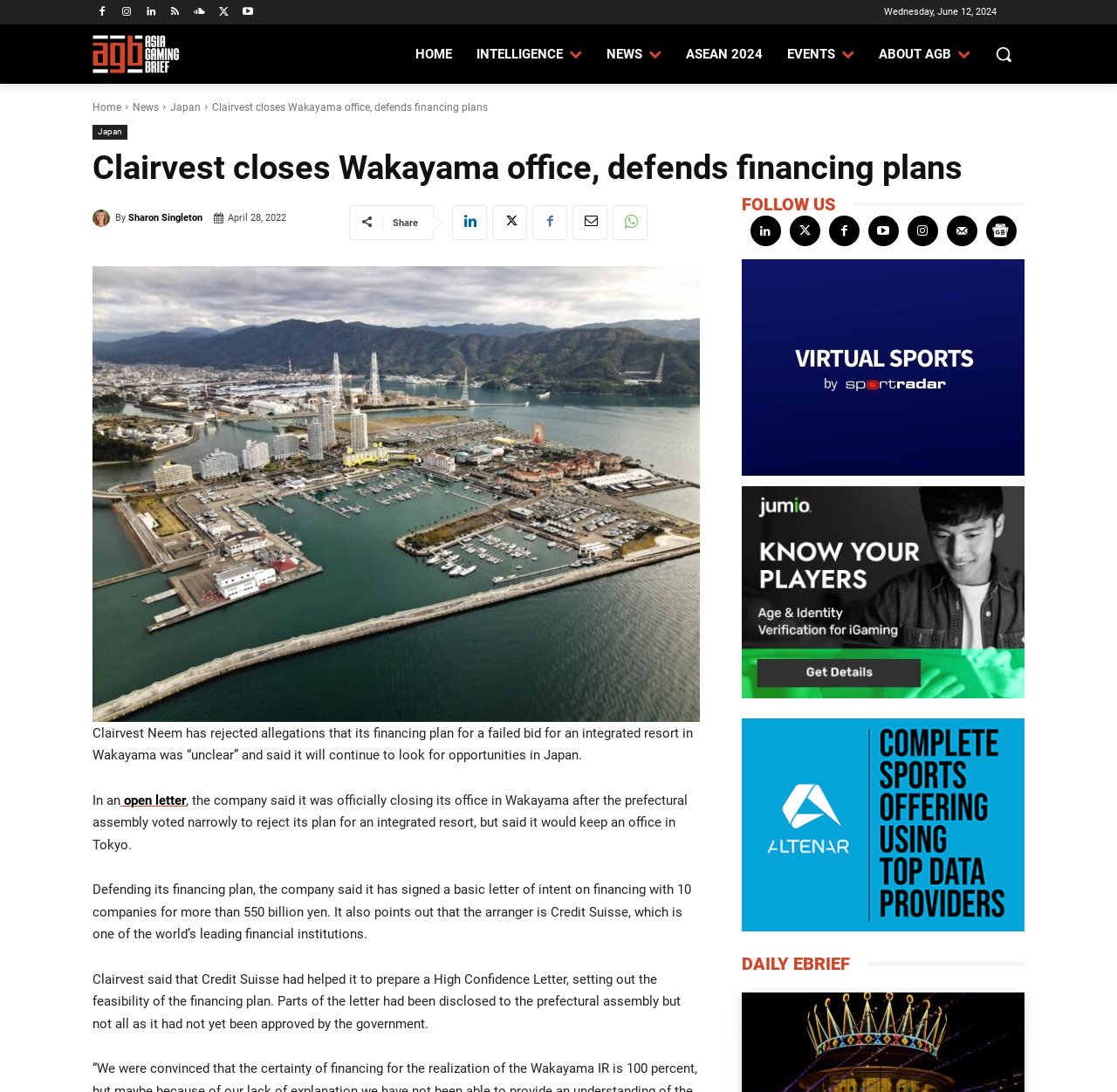Specify the bounding box coordinates of the area that needs to be clicked to achieve the following instruction: "Share the article".

[0.352, 0.199, 0.374, 0.209]